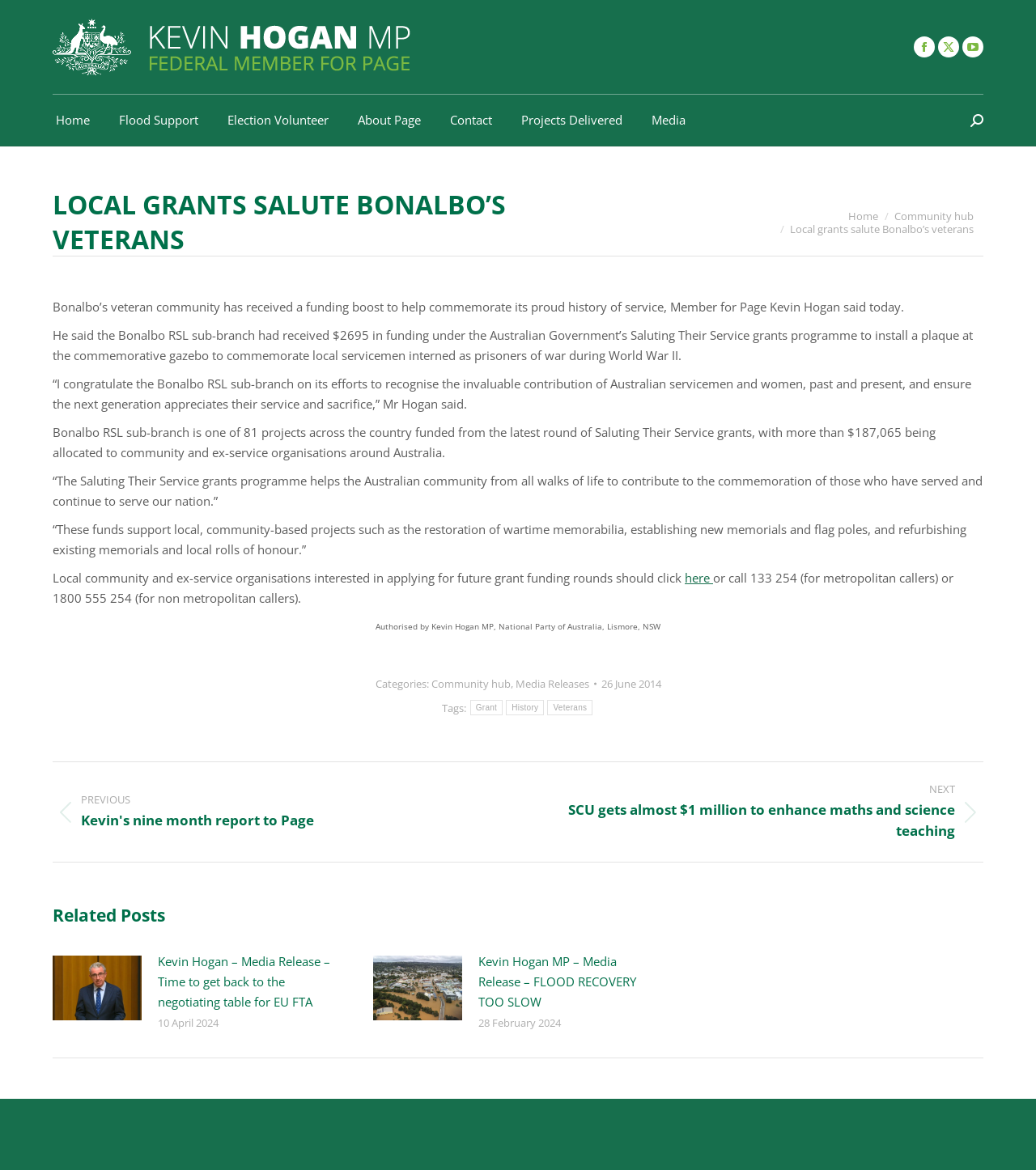Extract the heading text from the webpage.

LOCAL GRANTS SALUTE BONALBO’S VETERANS